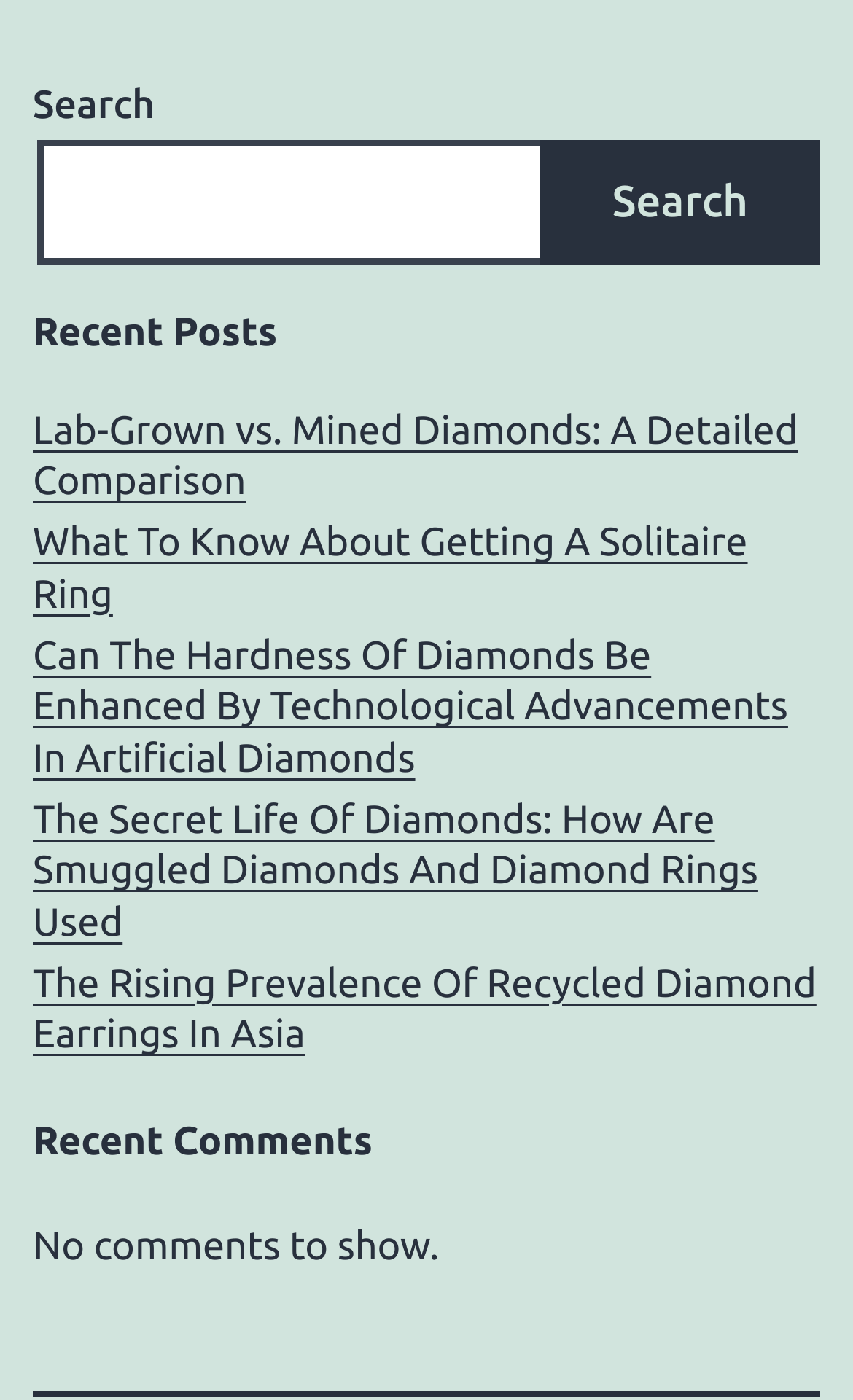How many links are there in the 'Recent Posts' section?
Look at the image and provide a short answer using one word or a phrase.

5